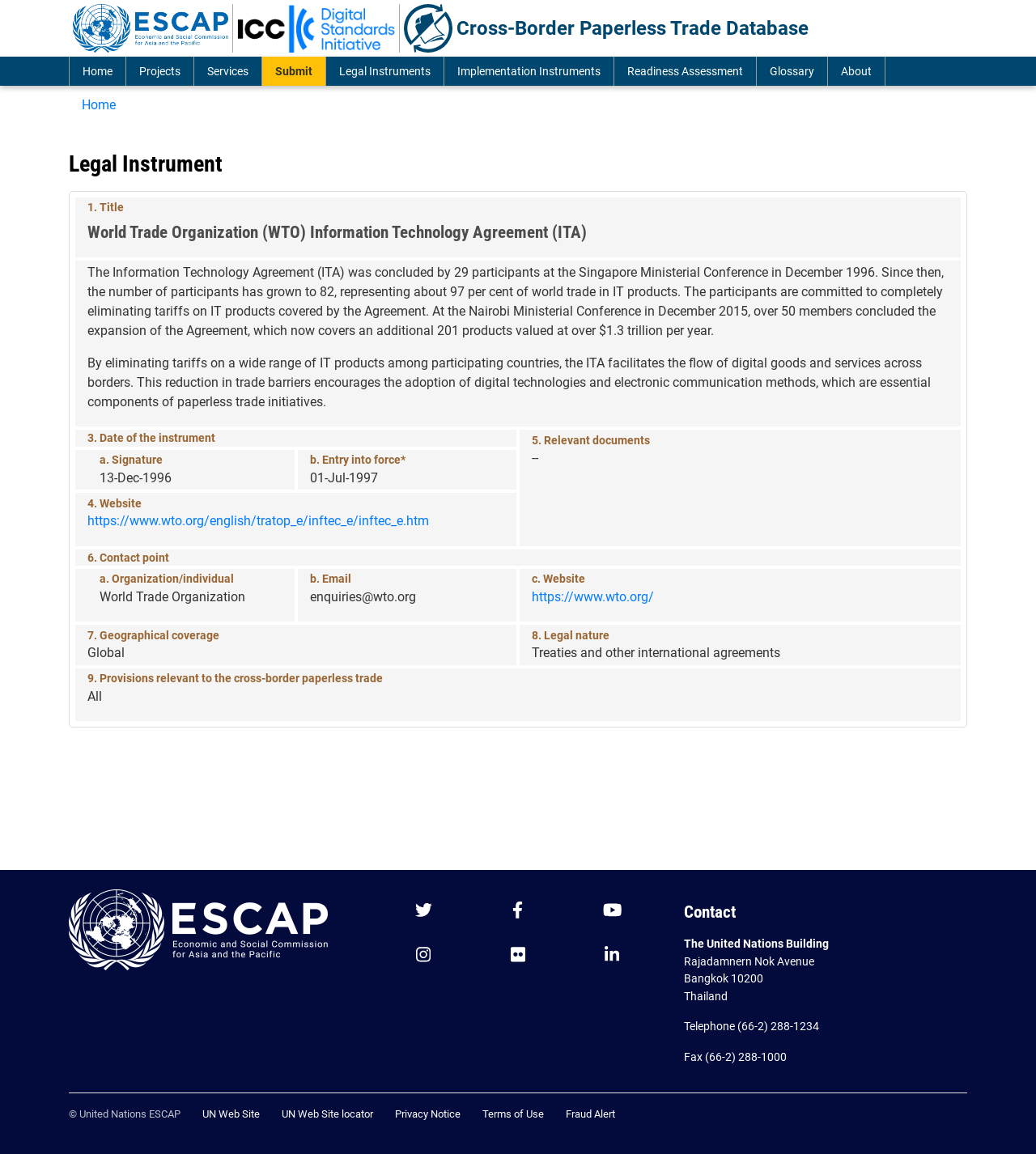Determine the bounding box coordinates of the element's region needed to click to follow the instruction: "Click the 'Glossary' link". Provide these coordinates as four float numbers between 0 and 1, formatted as [left, top, right, bottom].

[0.737, 0.049, 0.792, 0.075]